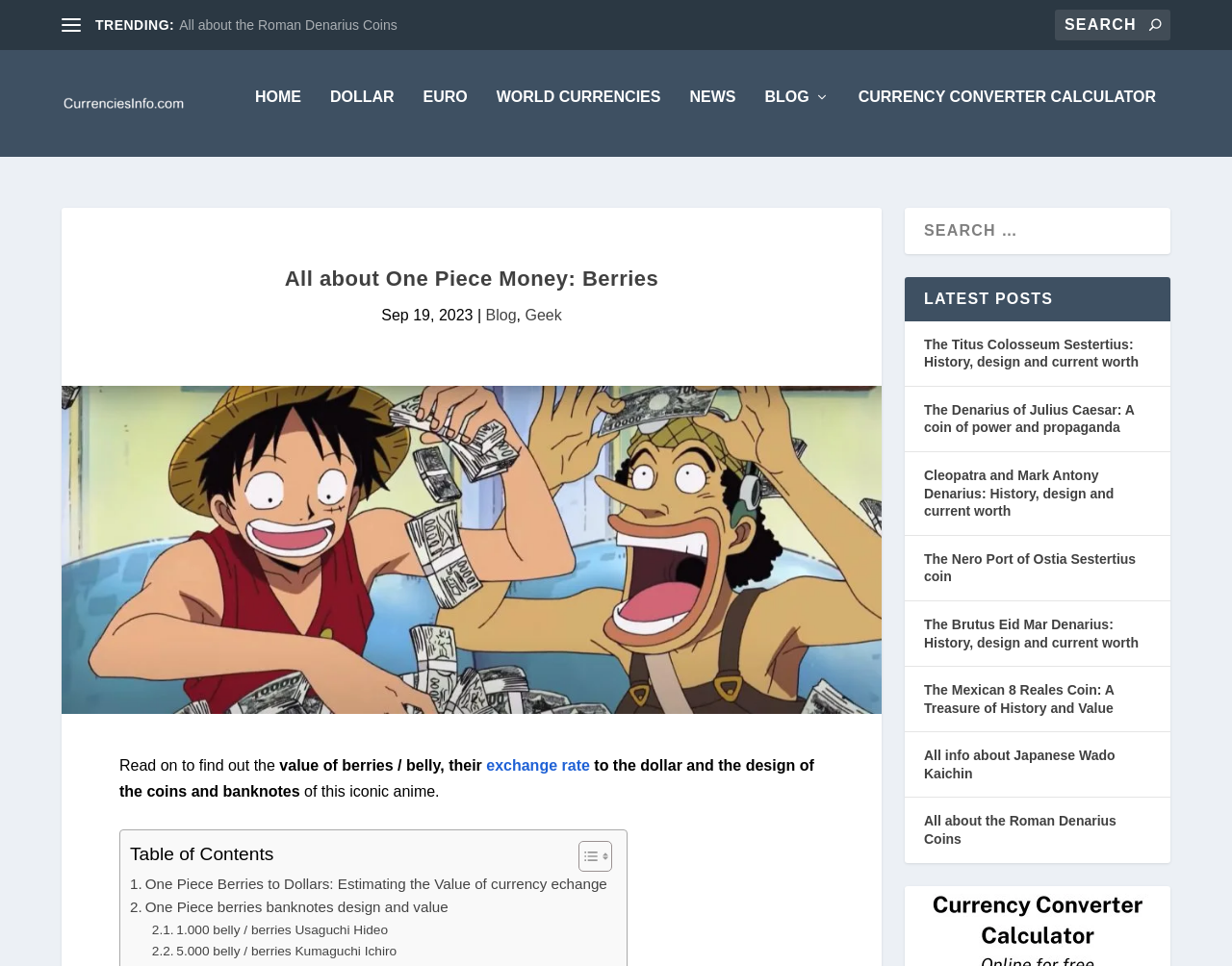Determine the bounding box coordinates of the clickable region to carry out the instruction: "Check the value of 1.000 belly / berries Usaguchi Hideo".

[0.123, 0.938, 0.315, 0.96]